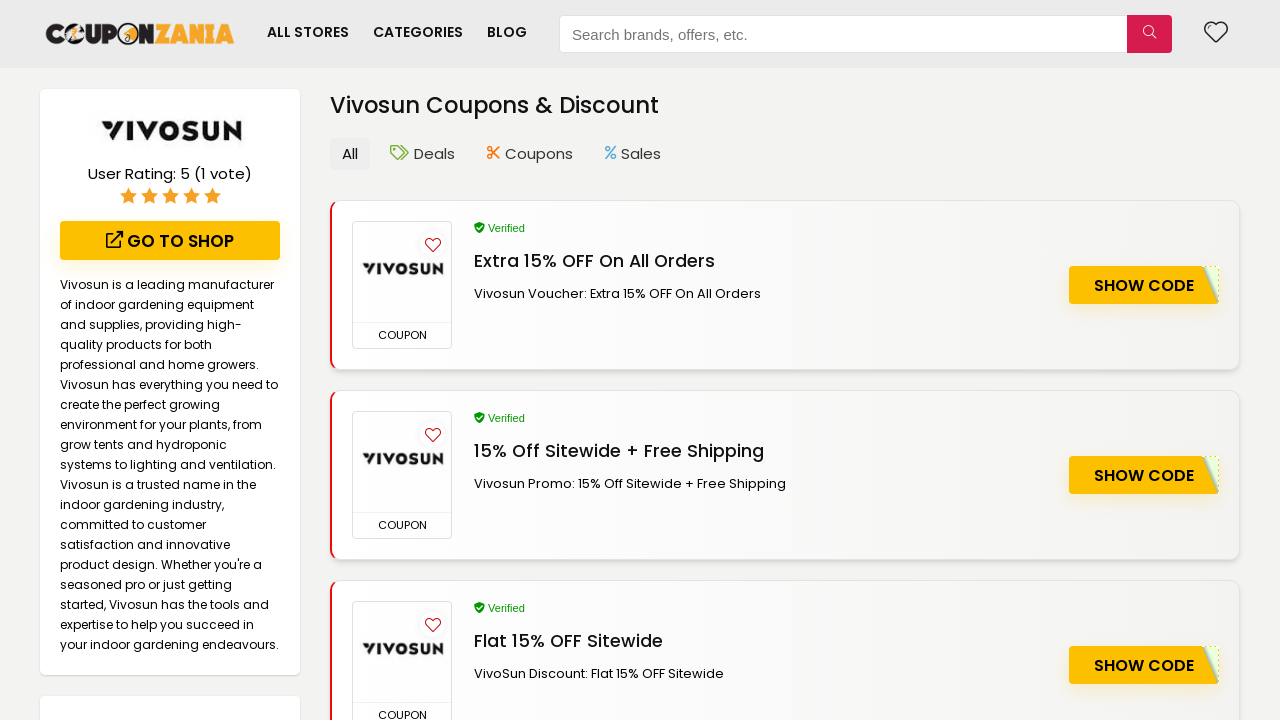Identify and provide the text content of the webpage's primary headline.

Vivosun Coupons & Discount